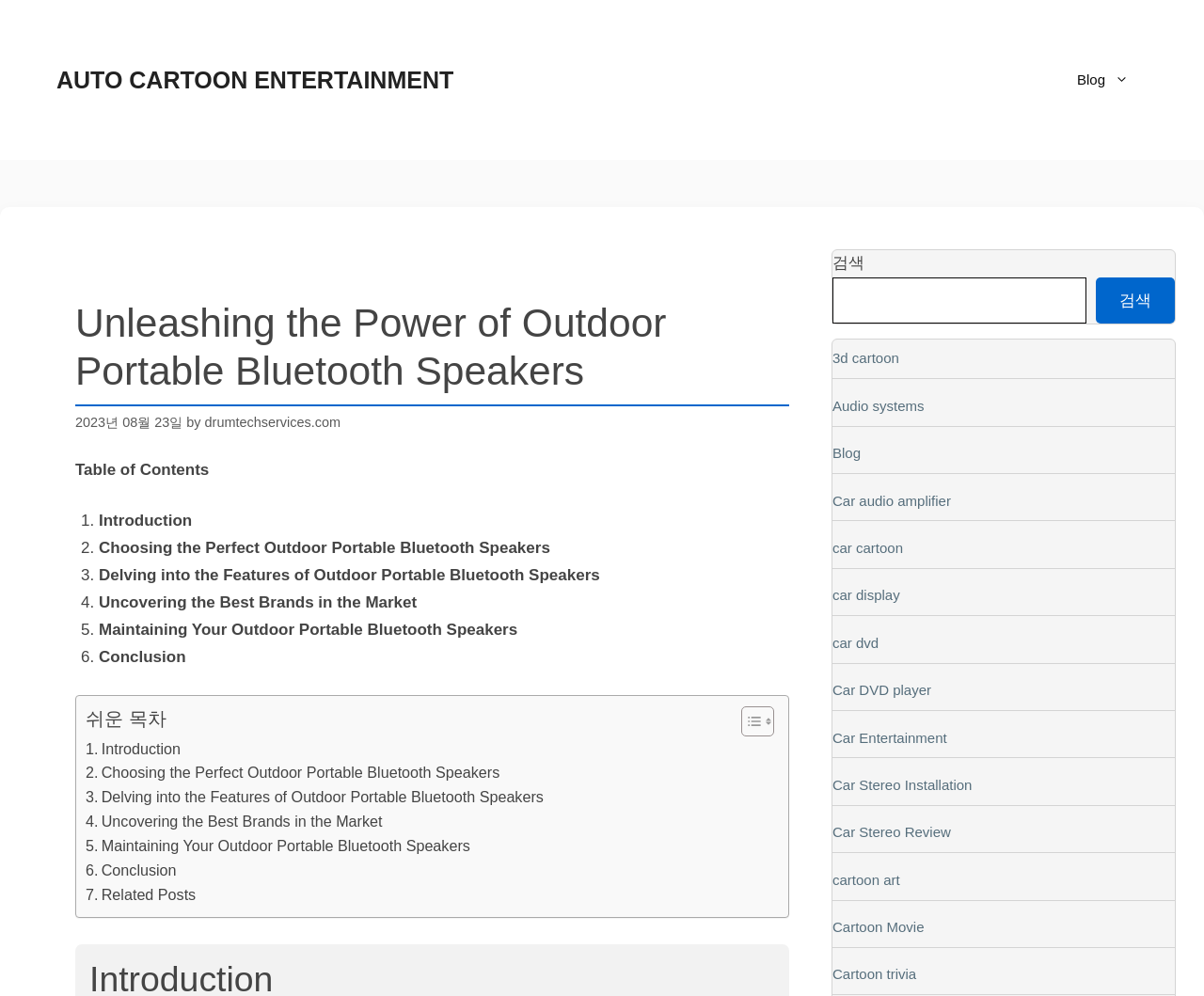Show the bounding box coordinates of the region that should be clicked to follow the instruction: "Toggle the table of content."

[0.604, 0.708, 0.639, 0.74]